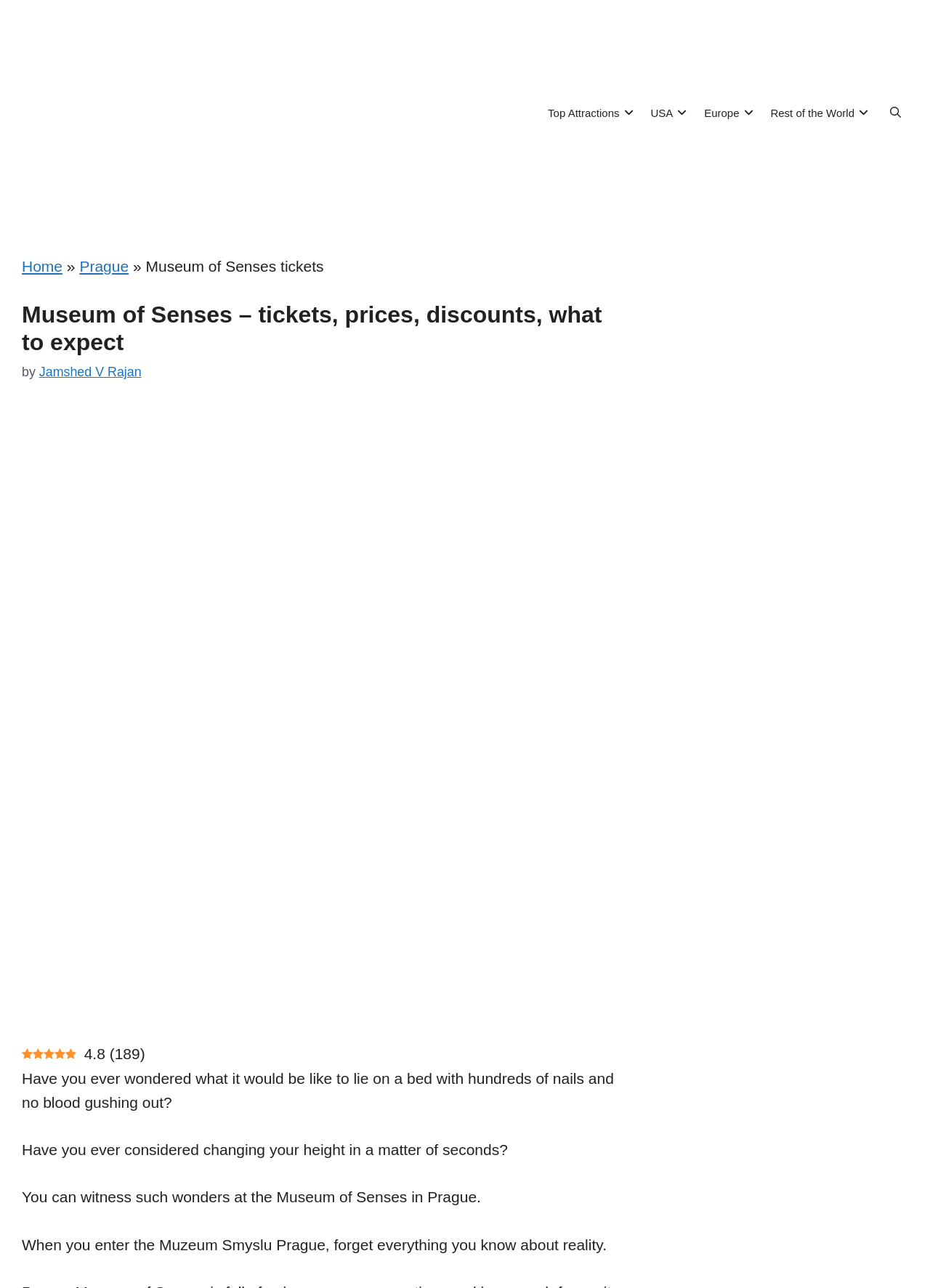Identify the bounding box coordinates of the region that needs to be clicked to carry out this instruction: "Visit the 'Home' page". Provide these coordinates as four float numbers ranging from 0 to 1, i.e., [left, top, right, bottom].

[0.023, 0.2, 0.067, 0.213]